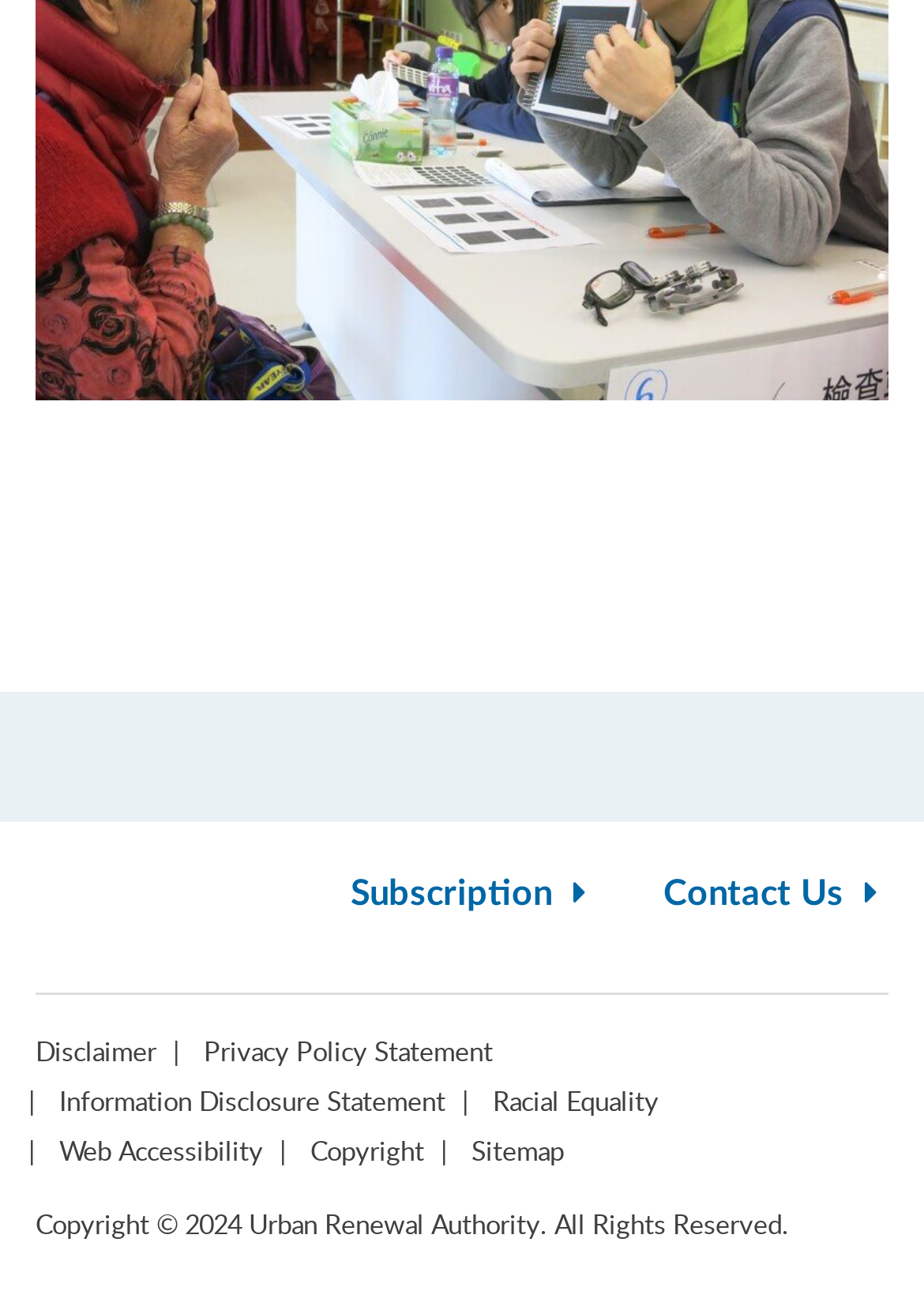Find the bounding box coordinates of the area that needs to be clicked in order to achieve the following instruction: "View Subscription". The coordinates should be specified as four float numbers between 0 and 1, i.e., [left, top, right, bottom].

[0.379, 0.674, 0.646, 0.713]